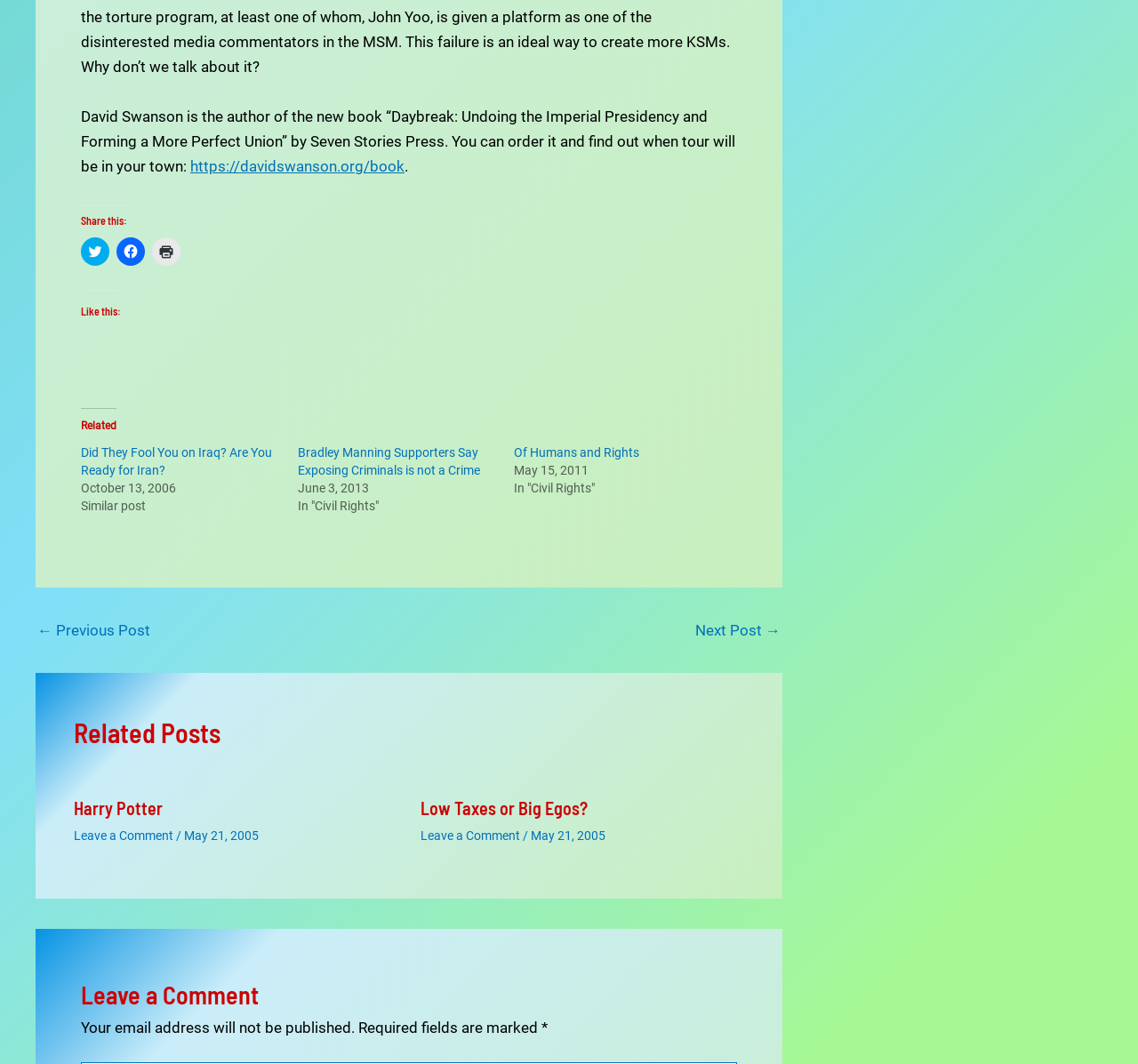Answer in one word or a short phrase: 
Who is the author of the book?

David Swanson